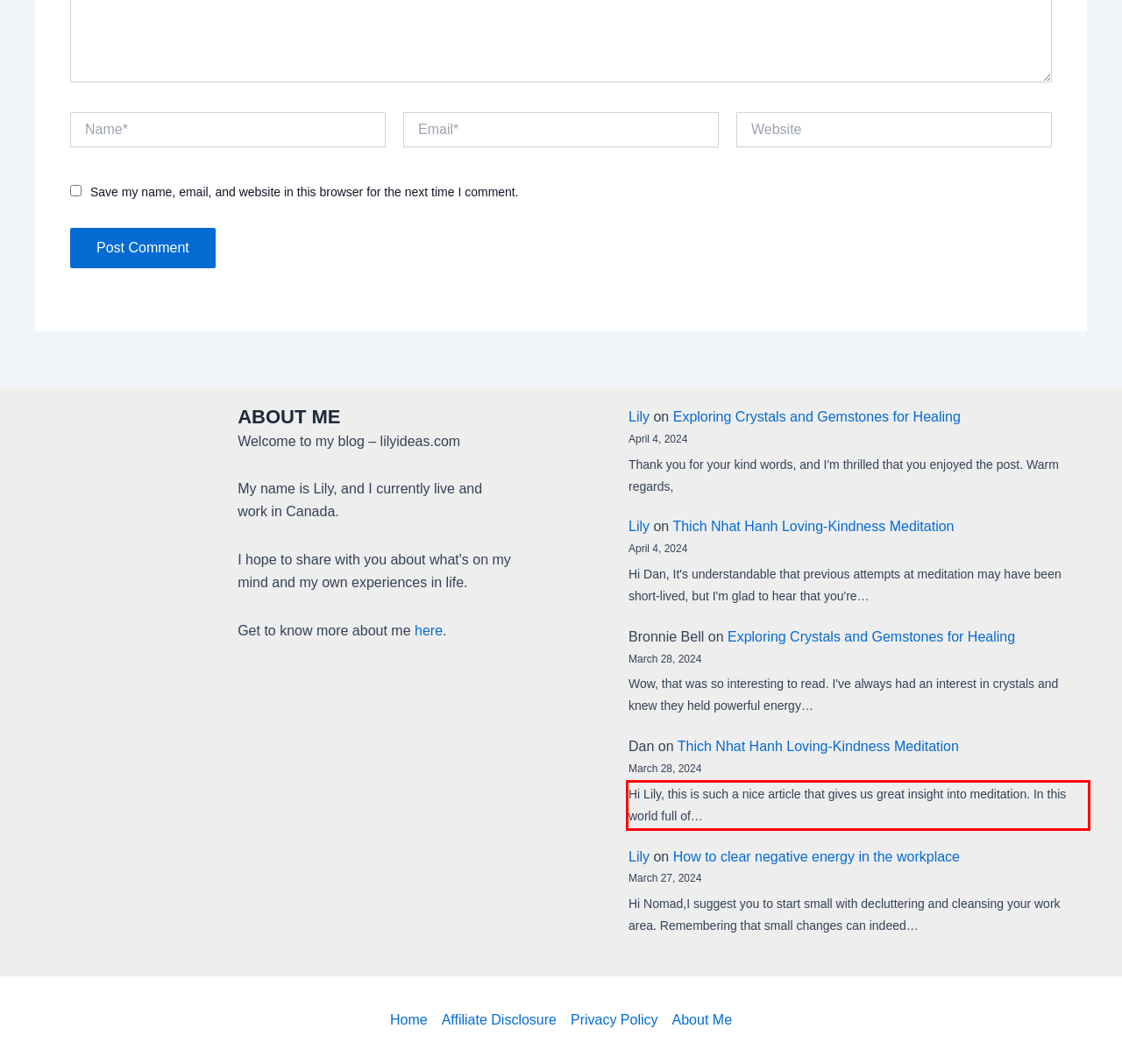You have a screenshot of a webpage where a UI element is enclosed in a red rectangle. Perform OCR to capture the text inside this red rectangle.

Hi Lily, this is such a nice article that gives us great insight into meditation. In this world full of…